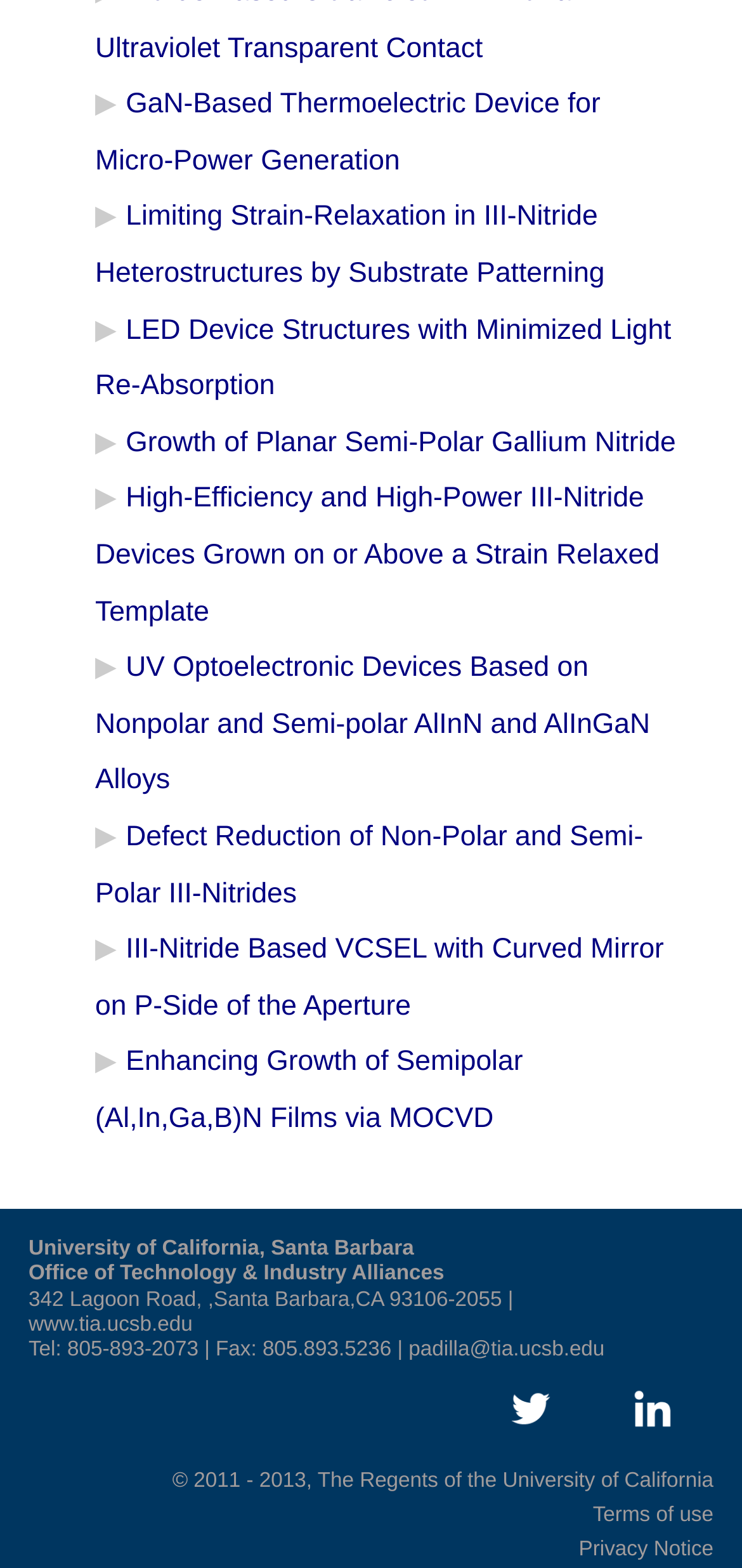Please determine the bounding box coordinates, formatted as (top-left x, top-left y, bottom-right x, bottom-right y), with all values as floating point numbers between 0 and 1. Identify the bounding box of the region described as: Terms of use

[0.799, 0.959, 0.962, 0.973]